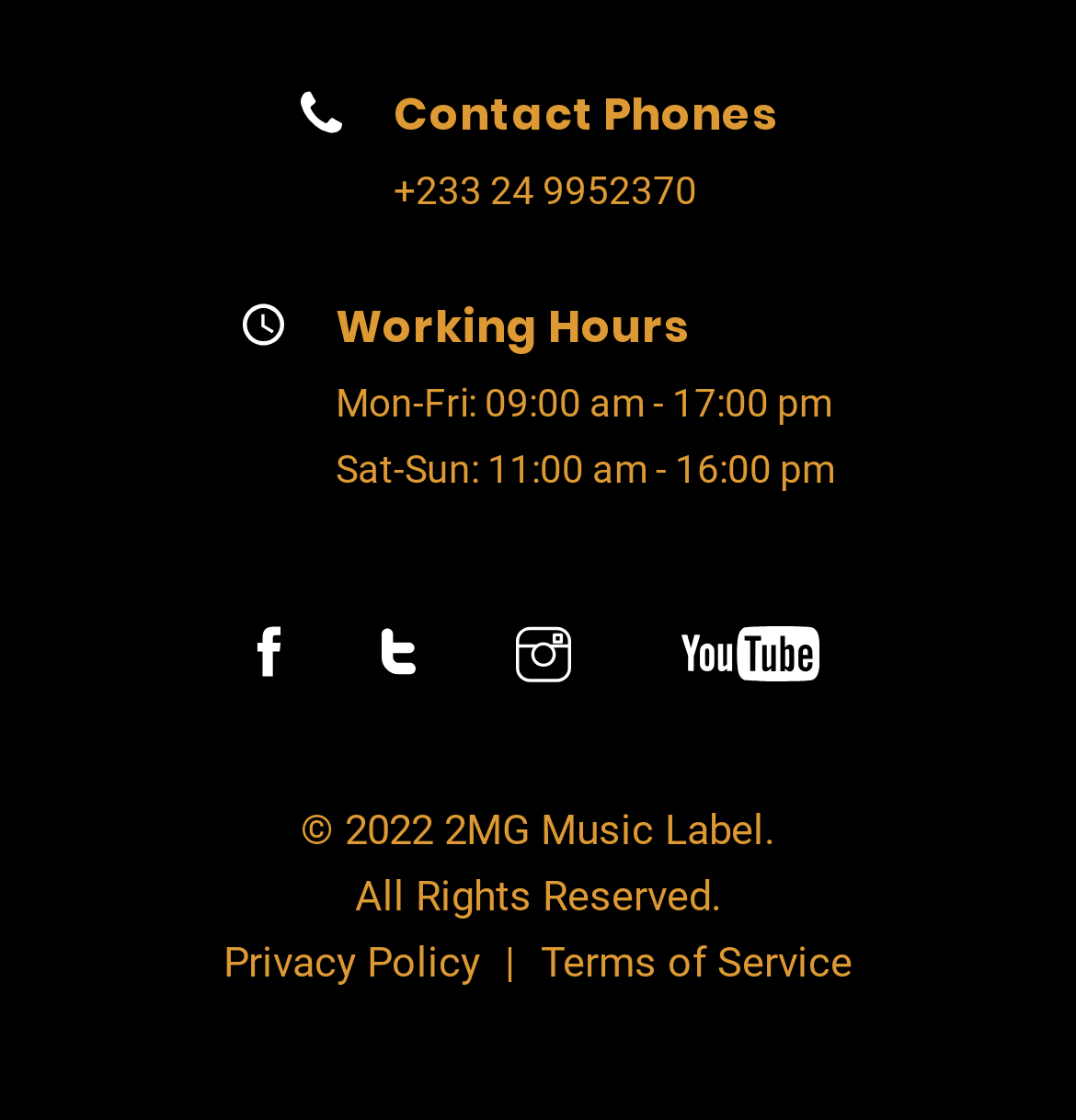What is the copyright year?
Look at the screenshot and respond with one word or a short phrase.

2022